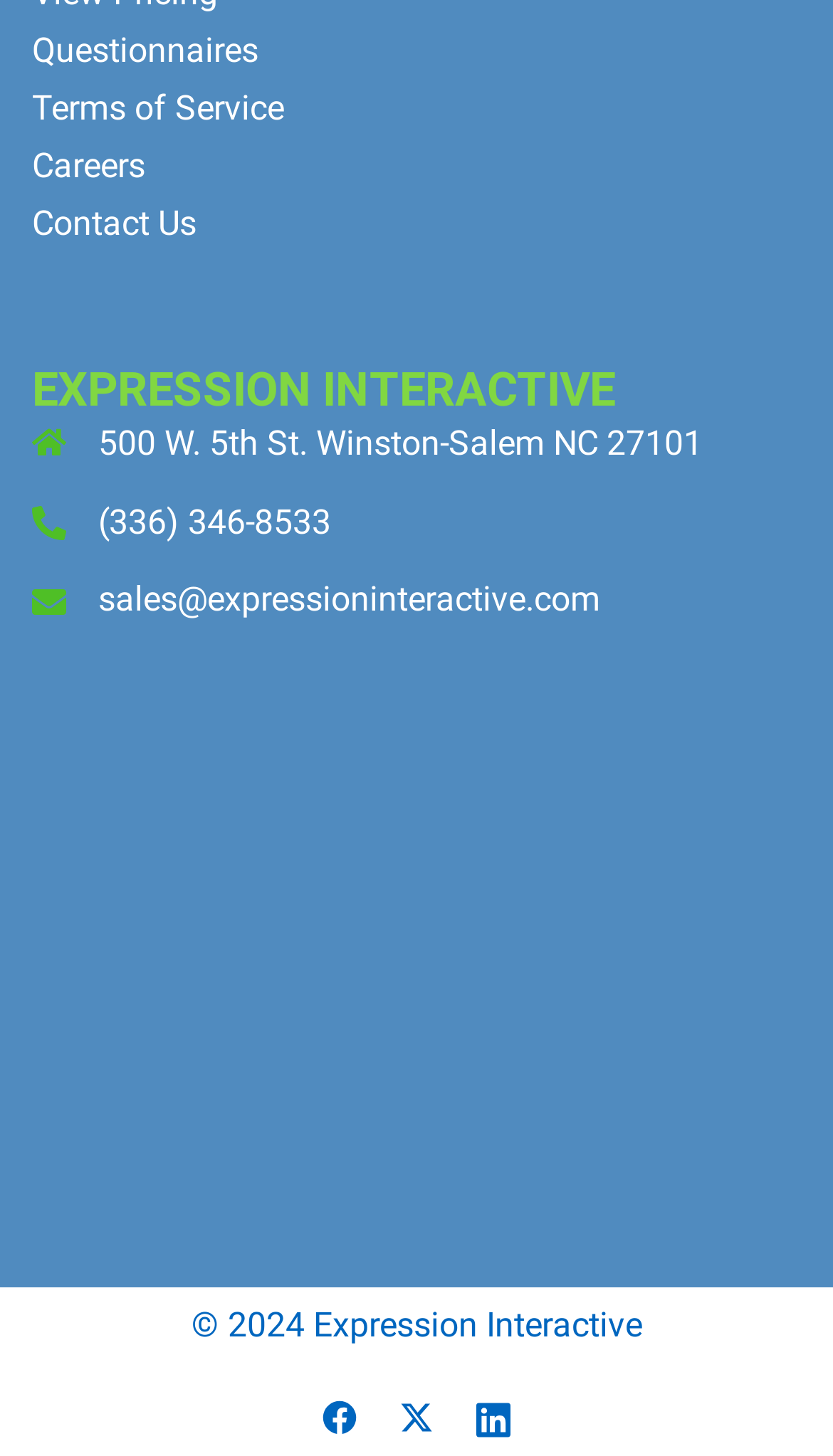What is the copyright year of the company's website?
Please respond to the question thoroughly and include all relevant details.

I found the copyright year by looking at the static text element located at [0.229, 0.896, 0.771, 0.924] which contains the copyright information '© 2024 Expression Interactive'.